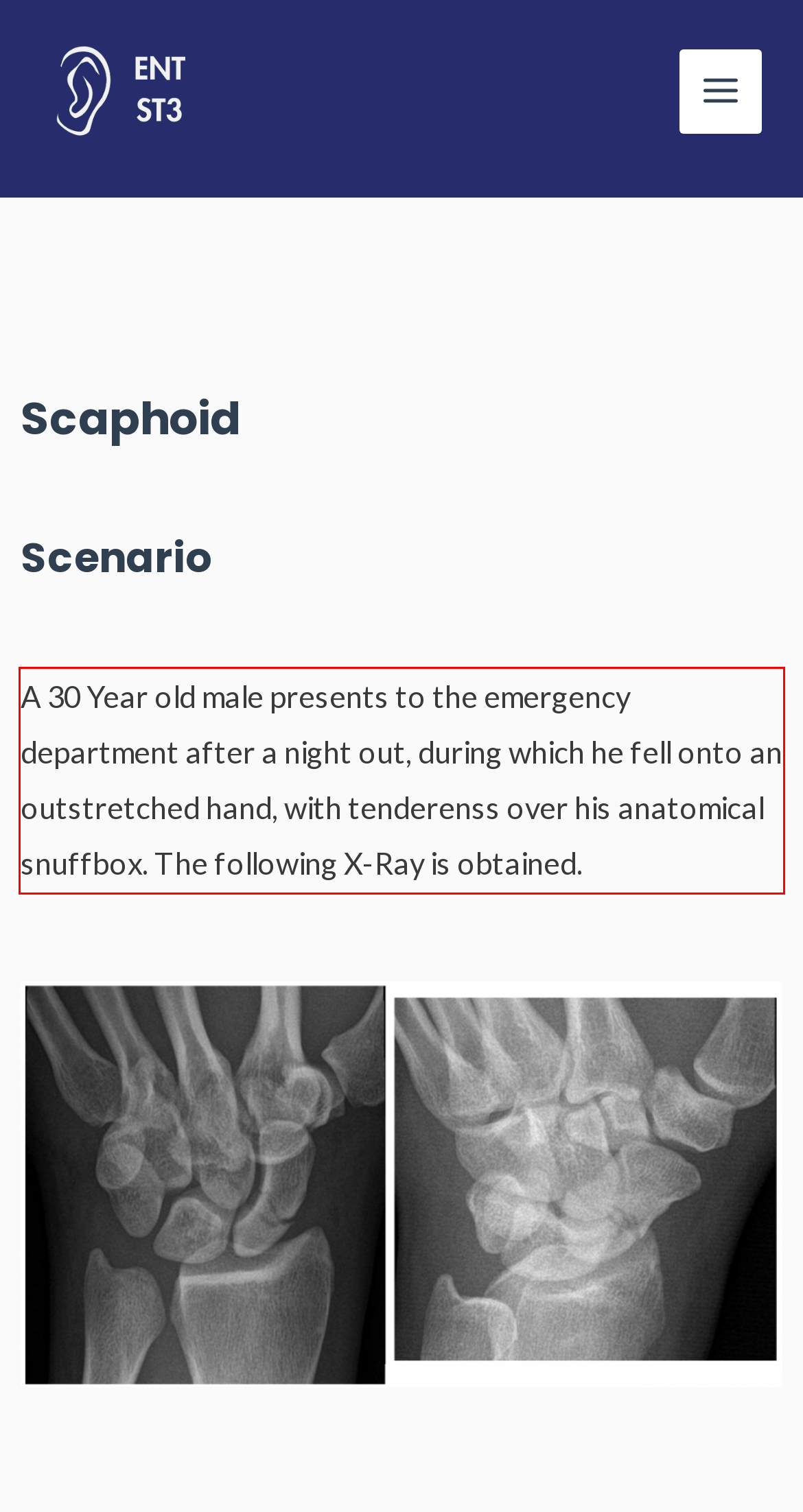Using the provided screenshot, read and generate the text content within the red-bordered area.

A 30 Year old male presents to the emergency department after a night out, during which he fell onto an outstretched hand, with tenderenss over his anatomical snuffbox. The following X-Ray is obtained.